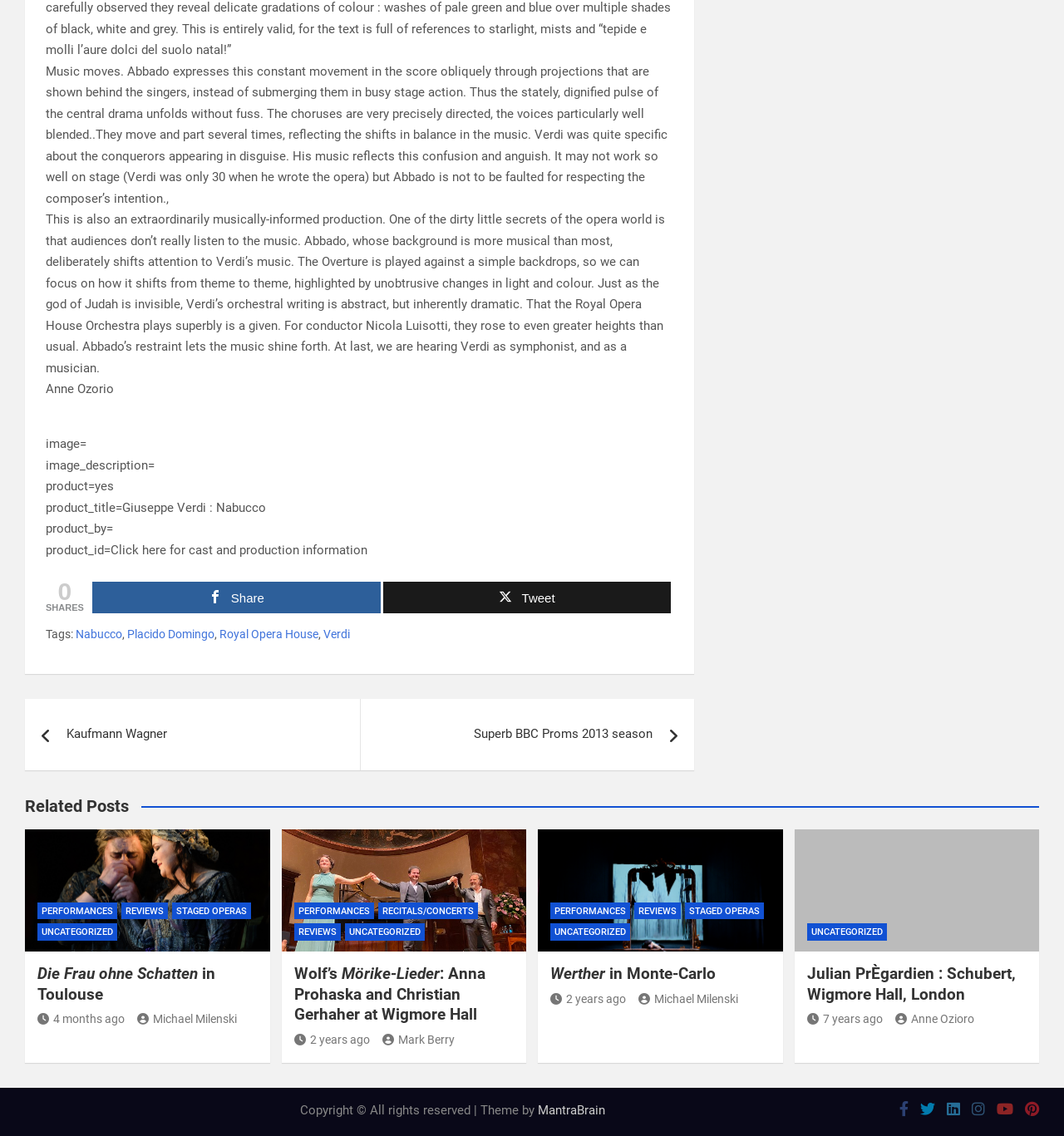Please identify the bounding box coordinates for the region that you need to click to follow this instruction: "Click the 'SHARES' button".

[0.043, 0.531, 0.079, 0.539]